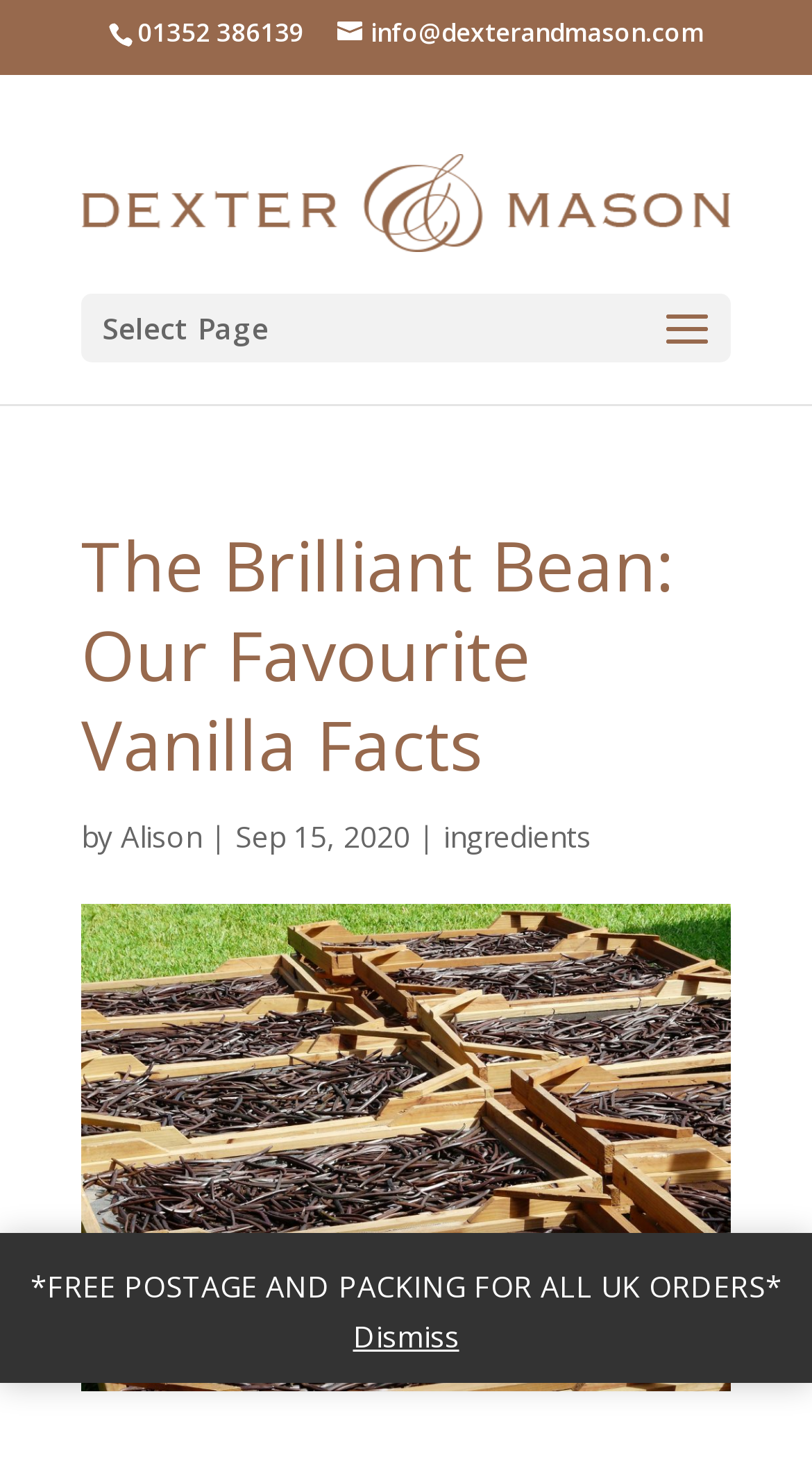What is the offer for UK orders?
Based on the screenshot, provide your answer in one word or phrase.

Free postage and packing